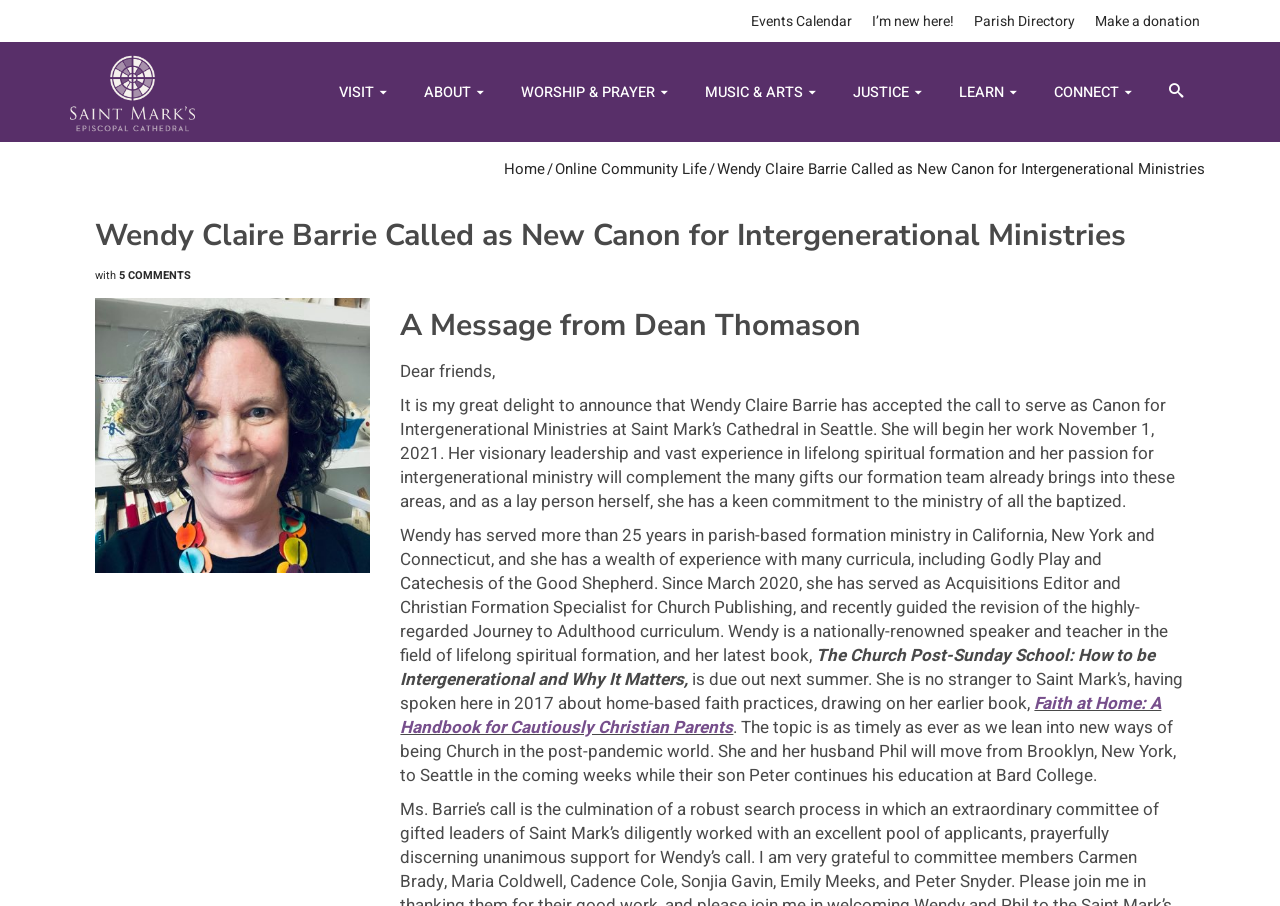Find the bounding box coordinates for the area that should be clicked to accomplish the instruction: "Click on the link to explore Sealodge Beach Kauai".

None